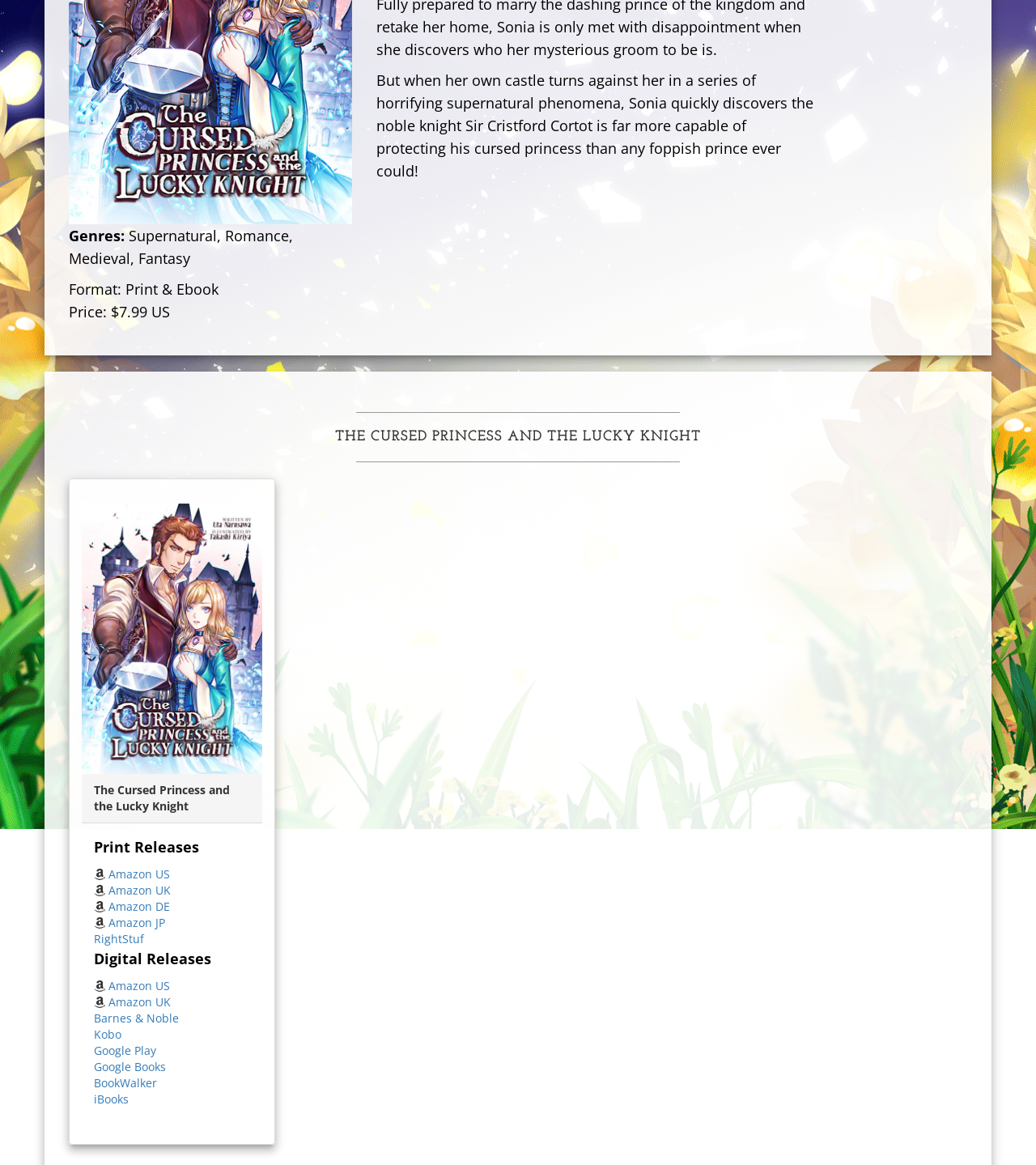Locate the bounding box of the user interface element based on this description: "iBooks".

[0.091, 0.937, 0.124, 0.95]